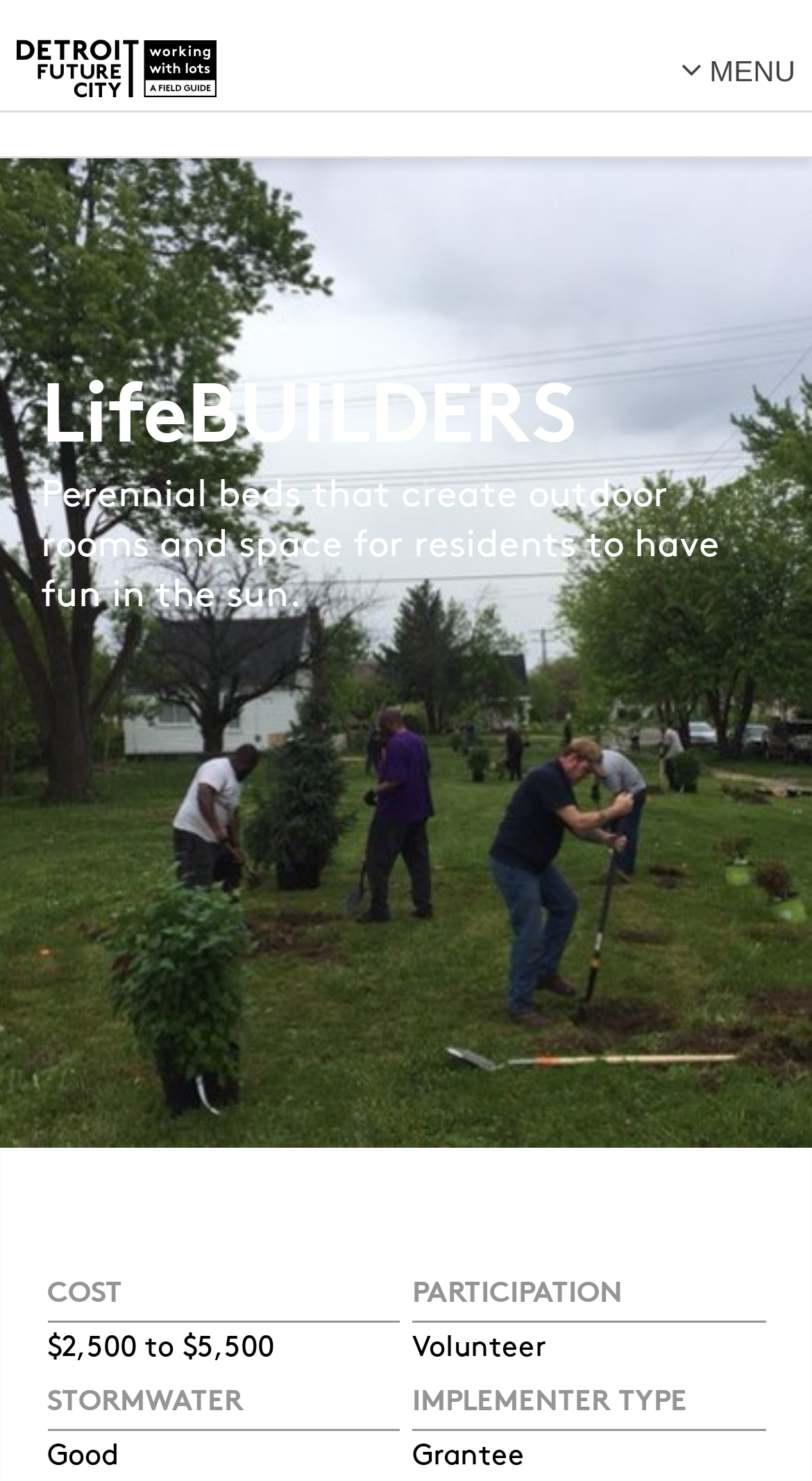Identify the bounding box for the given UI element using the description provided. Coordinates should be in the format (top-left x, top-left y, bottom-right x, bottom-right y) and must be between 0 and 1. Here is the description: About Us

[0.026, 0.076, 0.974, 0.121]